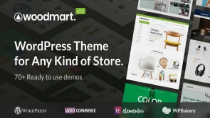Convey a rich and detailed description of the image.

The image showcases the WoodMart v7.4.3 Nulled theme, a versatile WordPress solution specifically designed for various e-commerce applications. The caption emphasizes its flexibility with the tagline "WordPress Theme for Any Kind of Store," highlighting its capability to cater to a wide range of online businesses. Additionally, the theme offers over 70 ready-to-use demos, making it easy for users to set up and customize their online storefronts effectively. Featuring compatibility with essential plugins like WooCommerce and WPBakery, WoodMart promises an engaging and efficient shopping experience, underpinned by a modern design aesthetic.